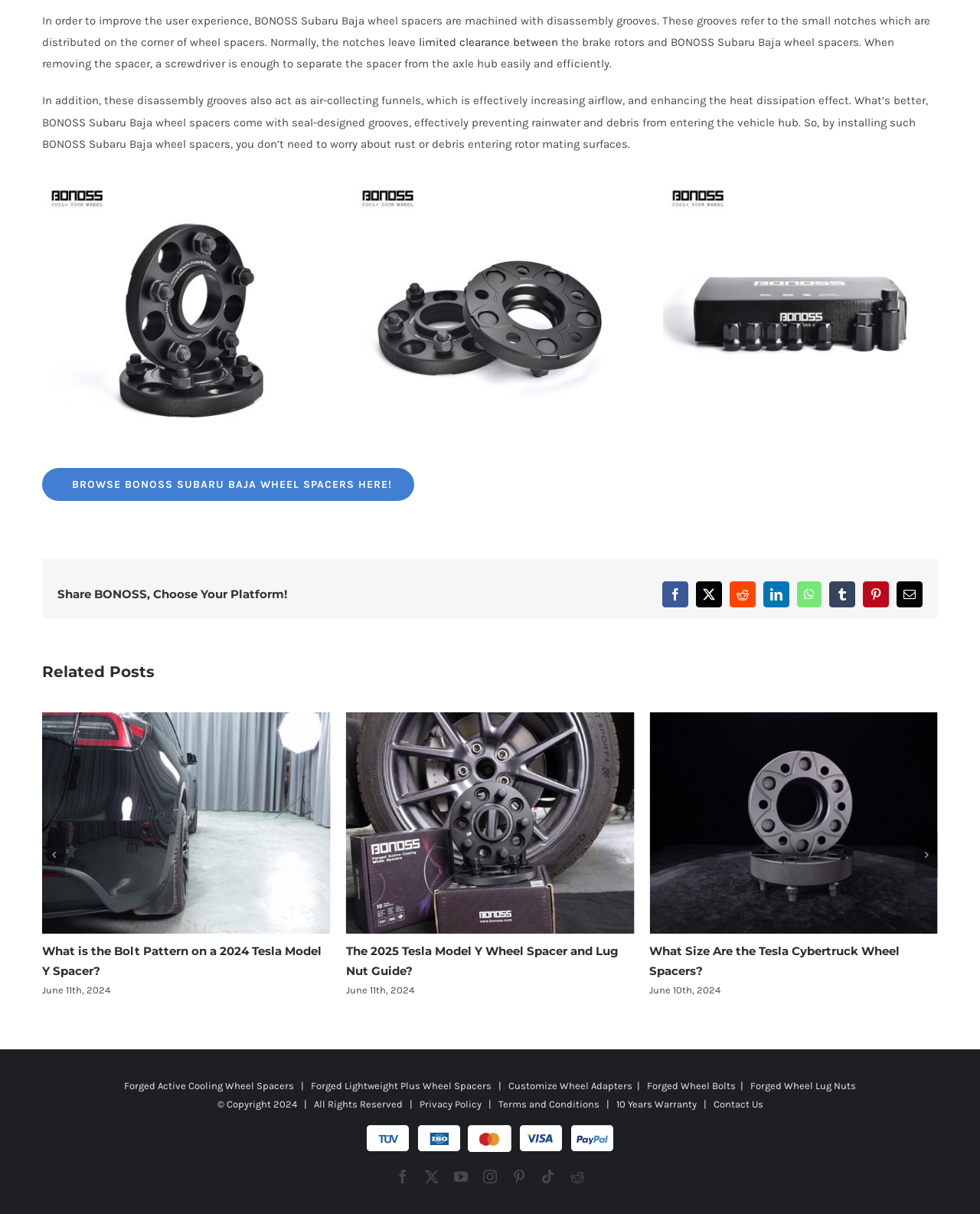Please identify the bounding box coordinates for the region that you need to click to follow this instruction: "Go to the previous slide".

[0.043, 0.685, 0.066, 0.723]